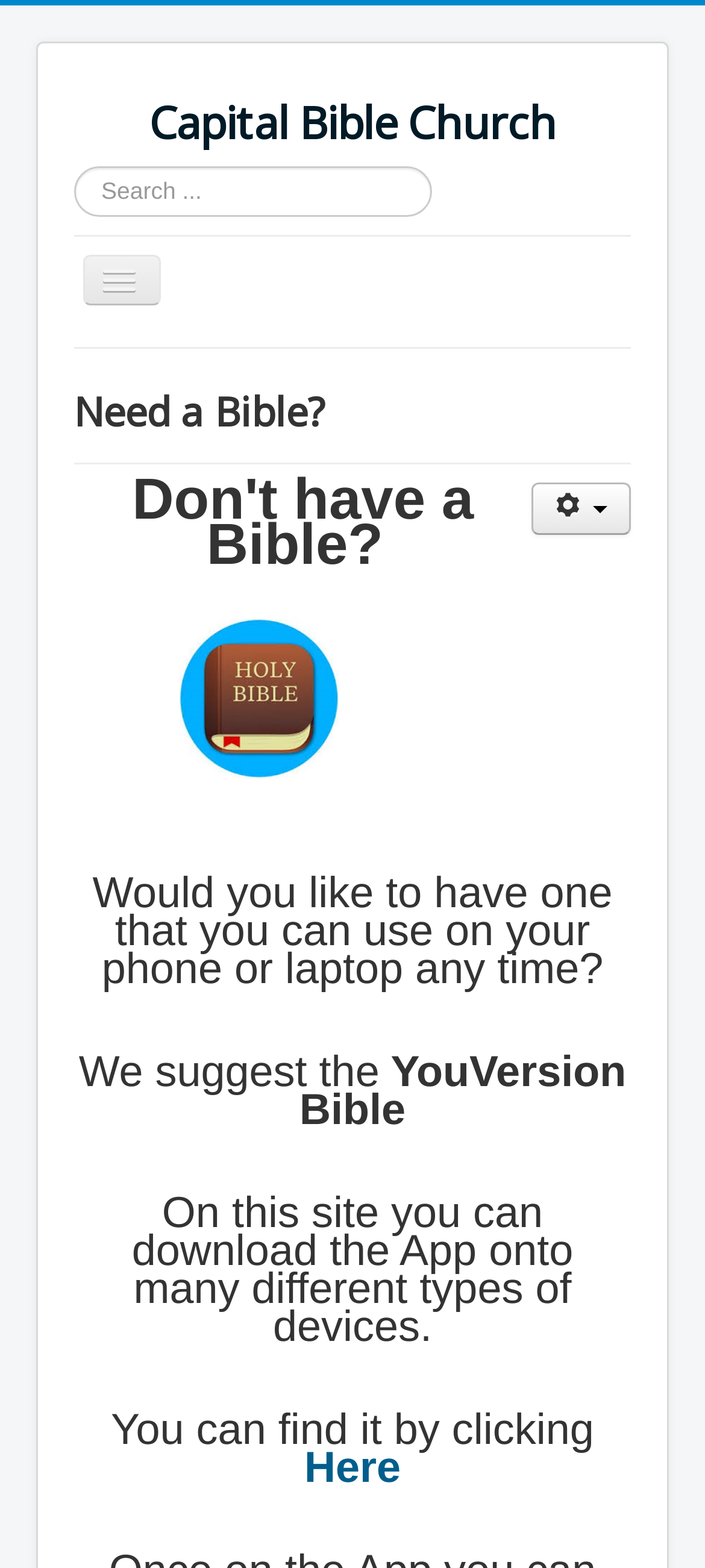Please pinpoint the bounding box coordinates for the region I should click to adhere to this instruction: "Click on Home".

[0.105, 0.218, 0.895, 0.255]